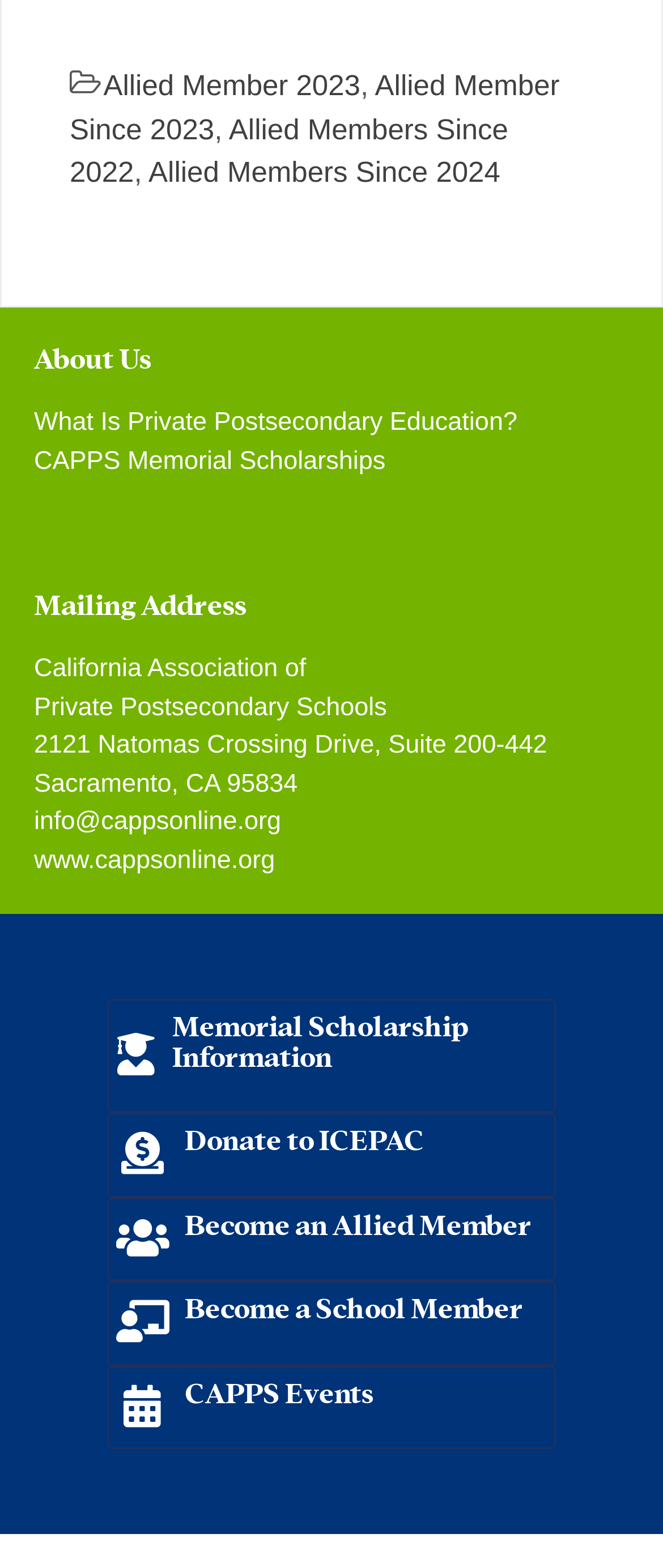Determine the bounding box coordinates for the element that should be clicked to follow this instruction: "Learn about What Is Private Postsecondary Education?". The coordinates should be given as four float numbers between 0 and 1, in the format [left, top, right, bottom].

[0.051, 0.26, 0.78, 0.279]